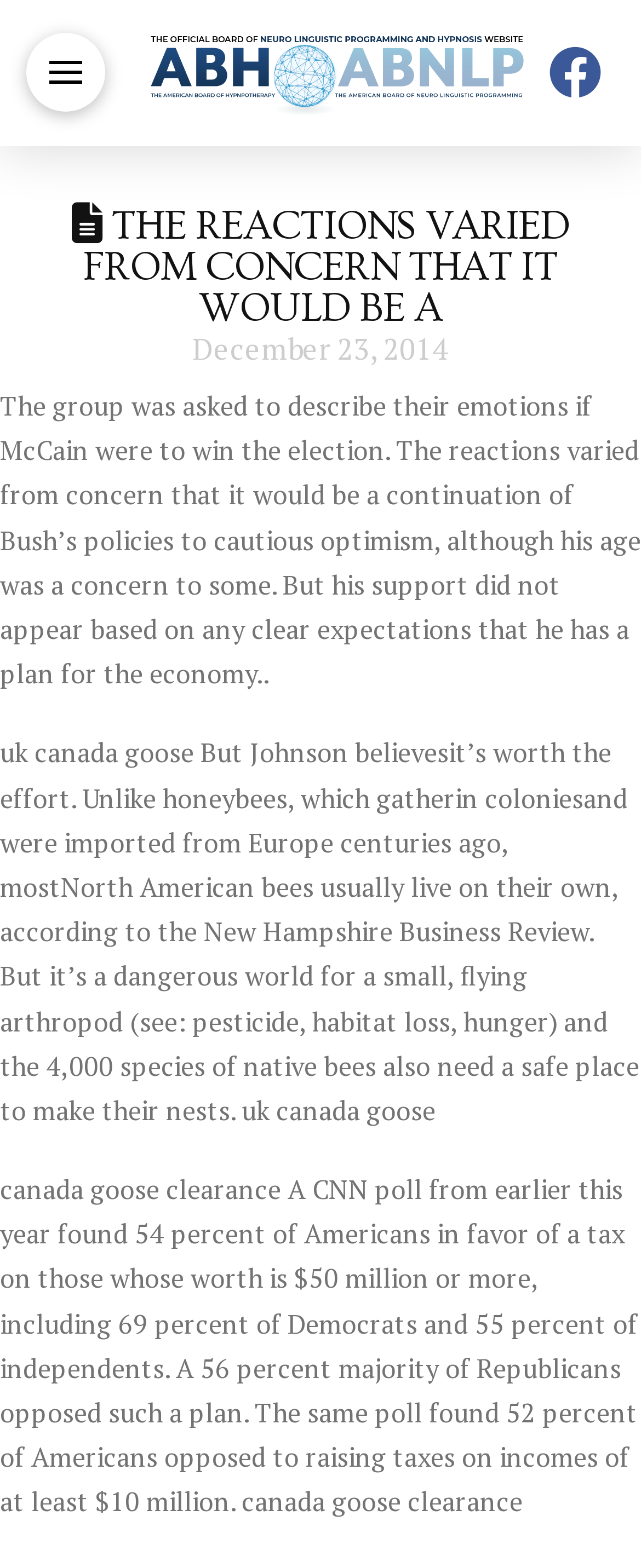Can you identify and provide the main heading of the webpage?

 THE REACTIONS VARIED FROM CONCERN THAT IT WOULD BE A